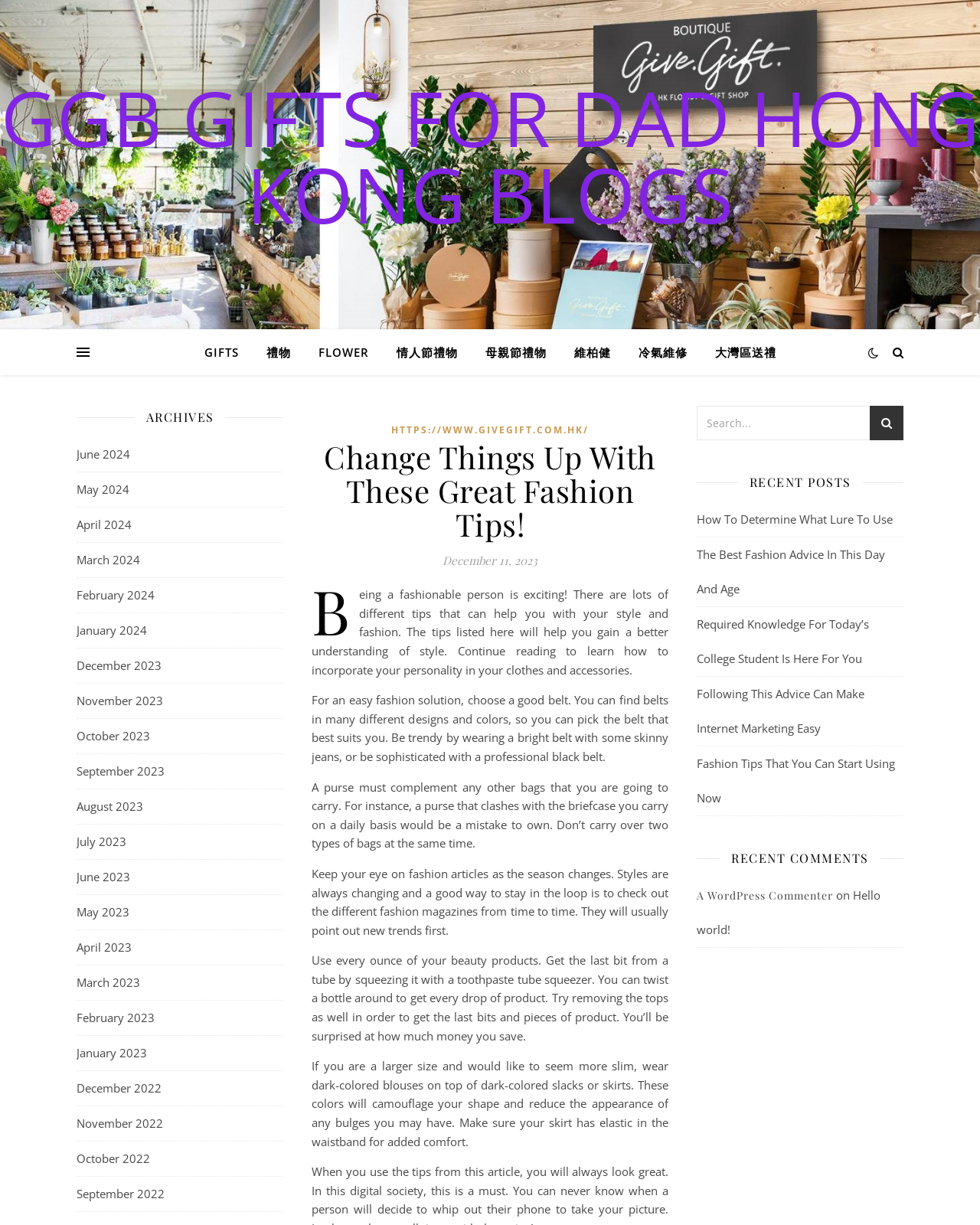Using the element description: "A WordPress Commenter", determine the bounding box coordinates. The coordinates should be in the format [left, top, right, bottom], with values between 0 and 1.

[0.711, 0.725, 0.85, 0.737]